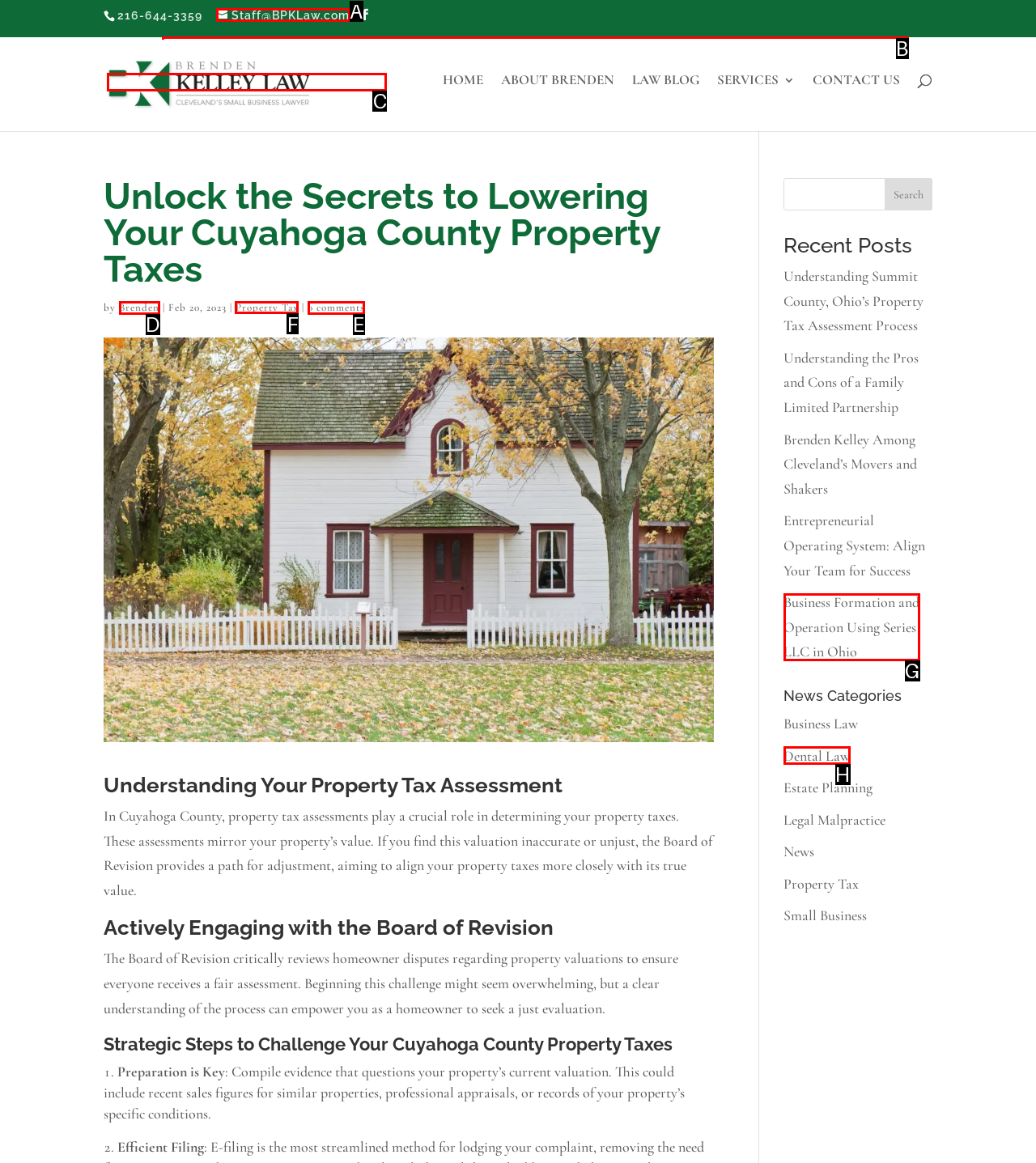Which option should you click on to fulfill this task: Subscribe to the newsletter? Answer with the letter of the correct choice.

None